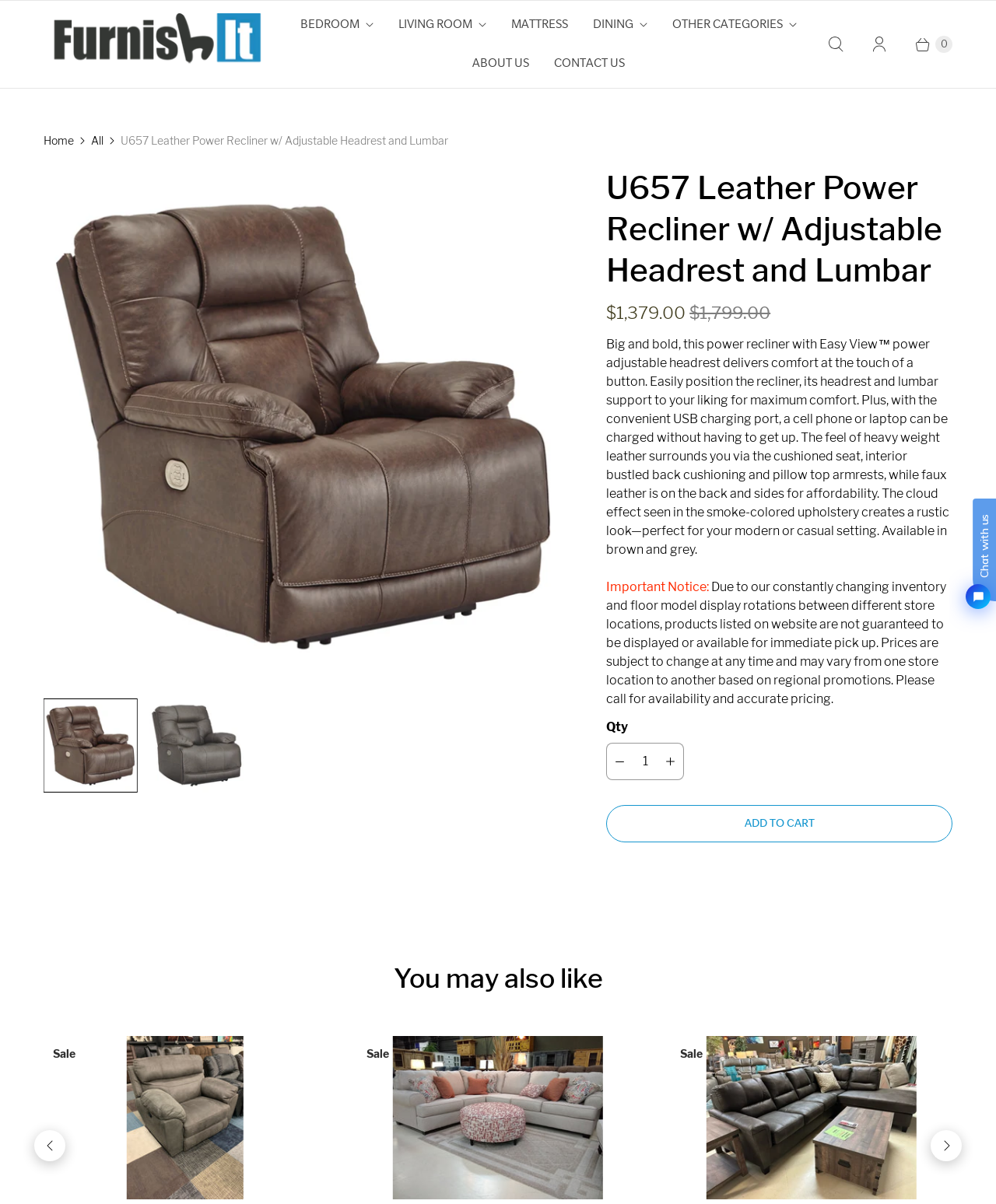Please indicate the bounding box coordinates of the element's region to be clicked to achieve the instruction: "Decrease quantity". Provide the coordinates as four float numbers between 0 and 1, i.e., [left, top, right, bottom].

[0.61, 0.617, 0.635, 0.647]